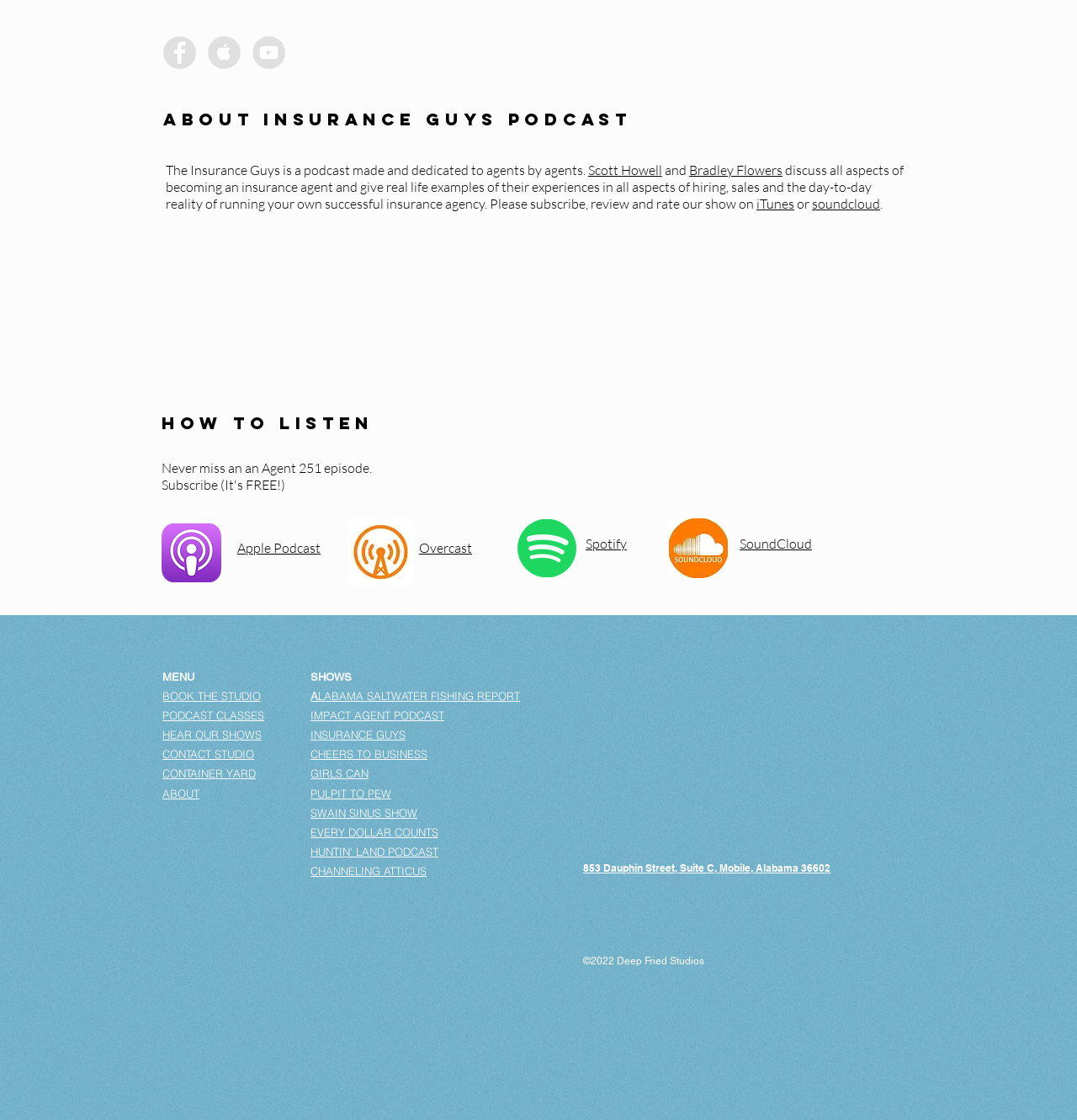Please locate the bounding box coordinates of the element that should be clicked to complete the given instruction: "Read about the Insurance Guys podcast".

[0.154, 0.144, 0.546, 0.159]